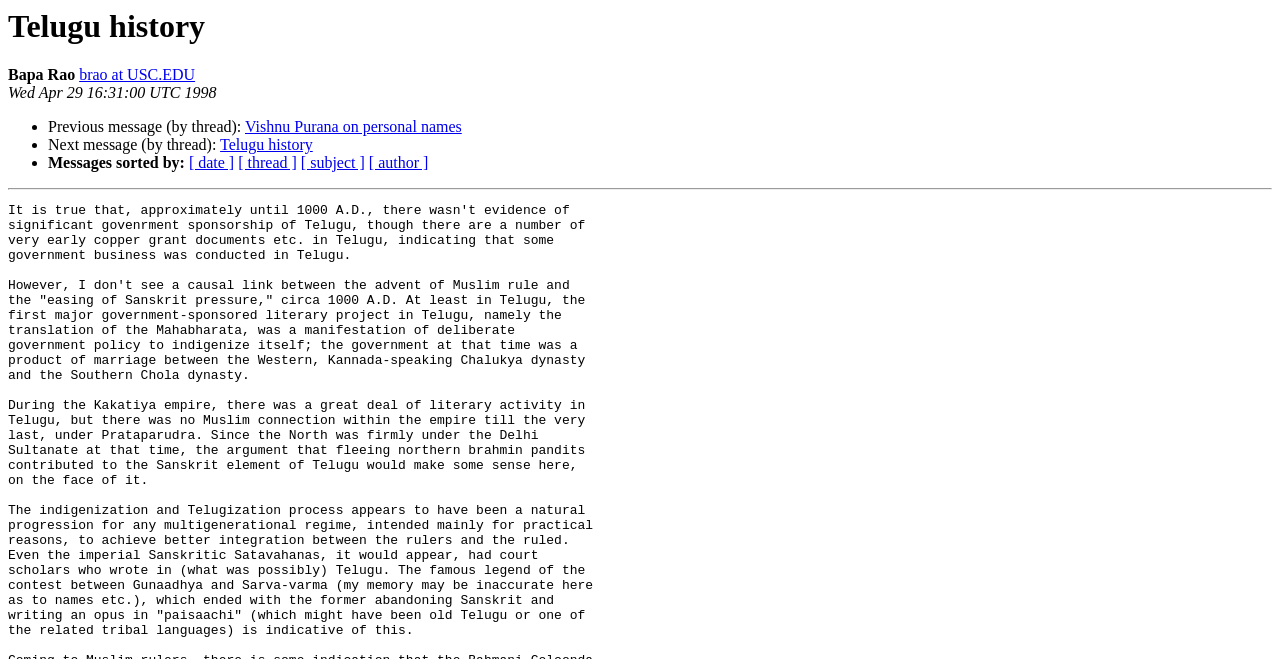Extract the bounding box coordinates for the UI element described by the text: "[ author ]". The coordinates should be in the form of [left, top, right, bottom] with values between 0 and 1.

[0.288, 0.234, 0.335, 0.26]